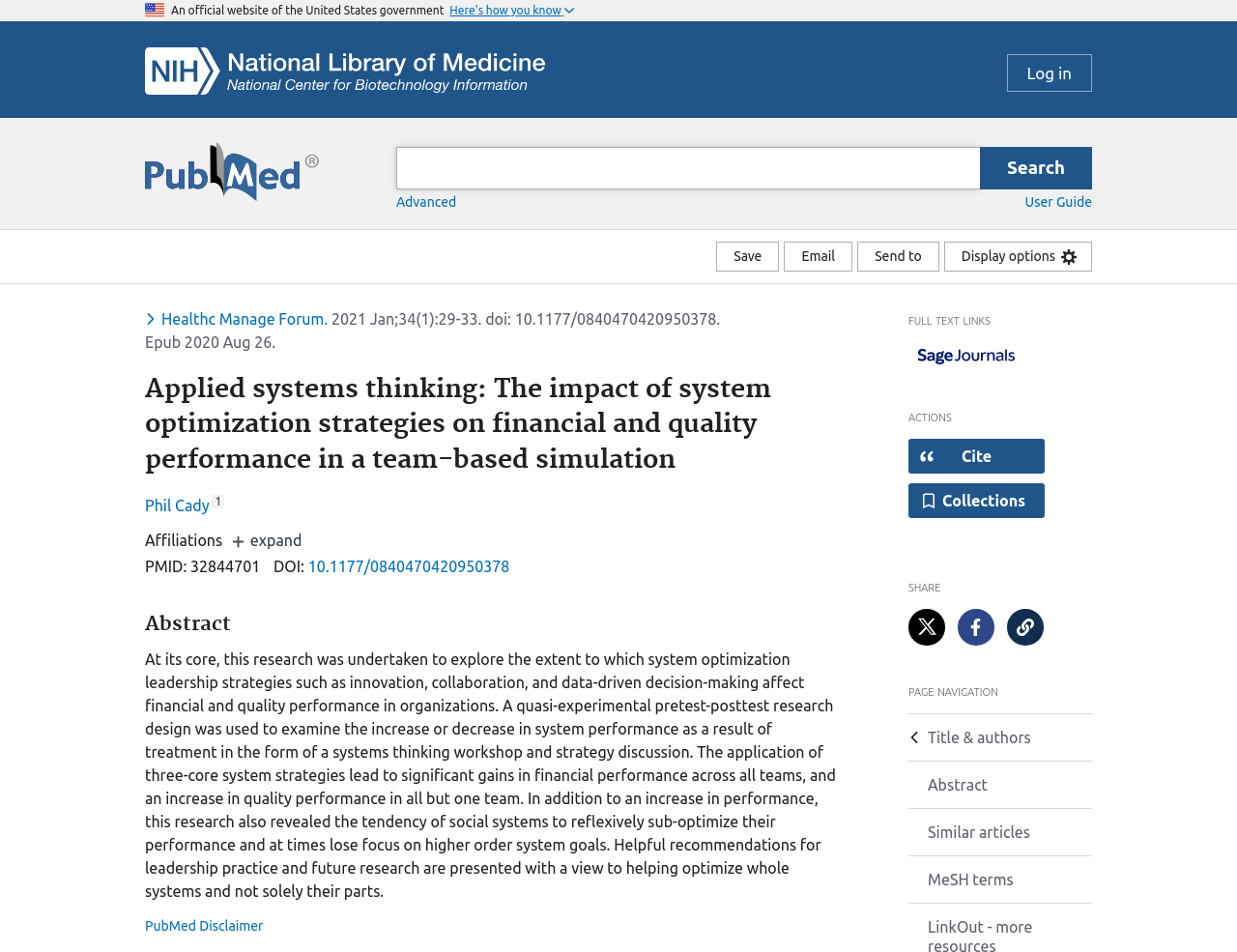Identify the bounding box coordinates of the clickable region required to complete the instruction: "Search for a term". The coordinates should be given as four float numbers within the range of 0 and 1, i.e., [left, top, right, bottom].

[0.305, 0.154, 0.898, 0.199]